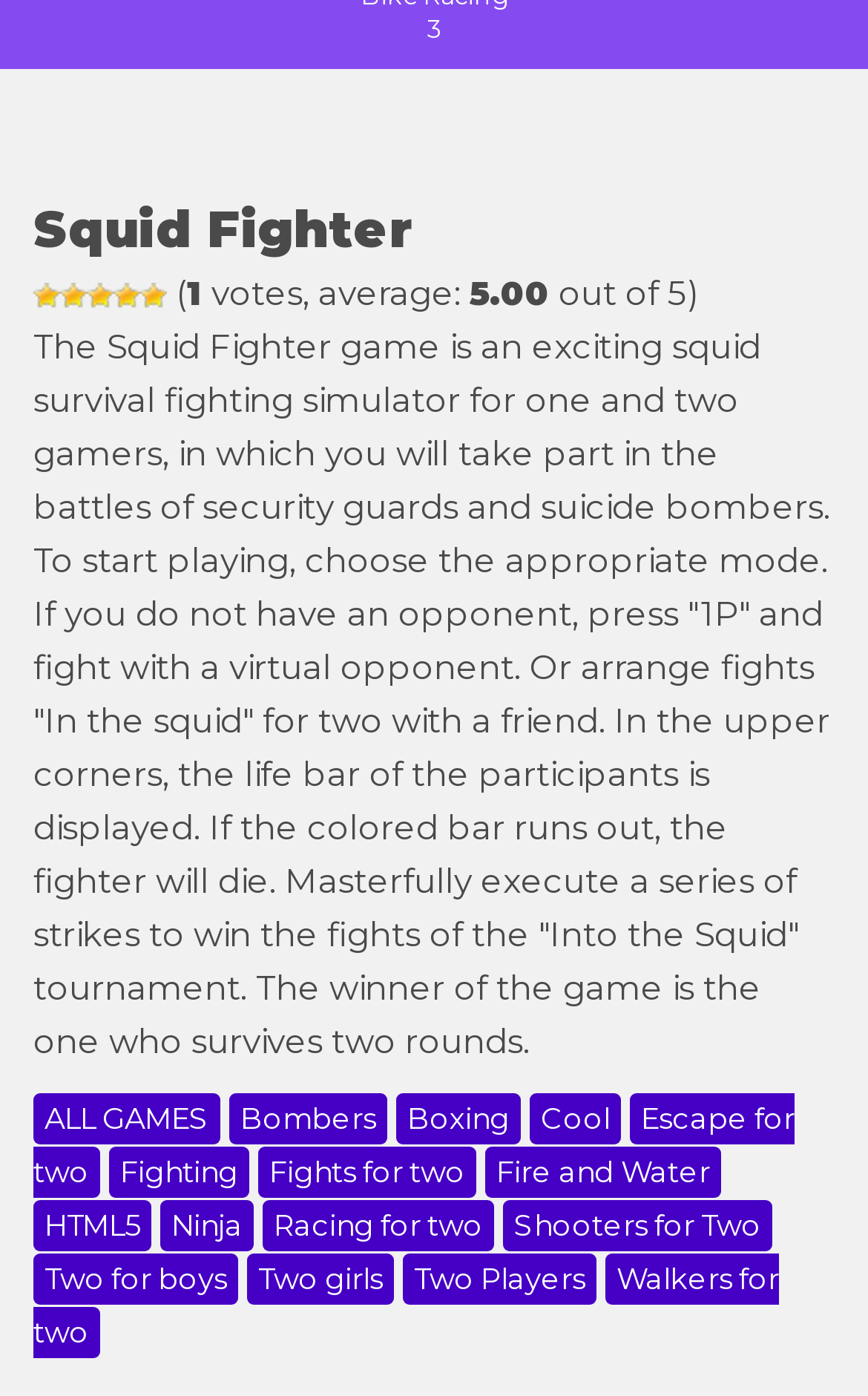Pinpoint the bounding box coordinates of the area that must be clicked to complete this instruction: "choose the '1P' mode to play with a virtual opponent".

[0.038, 0.232, 0.956, 0.76]